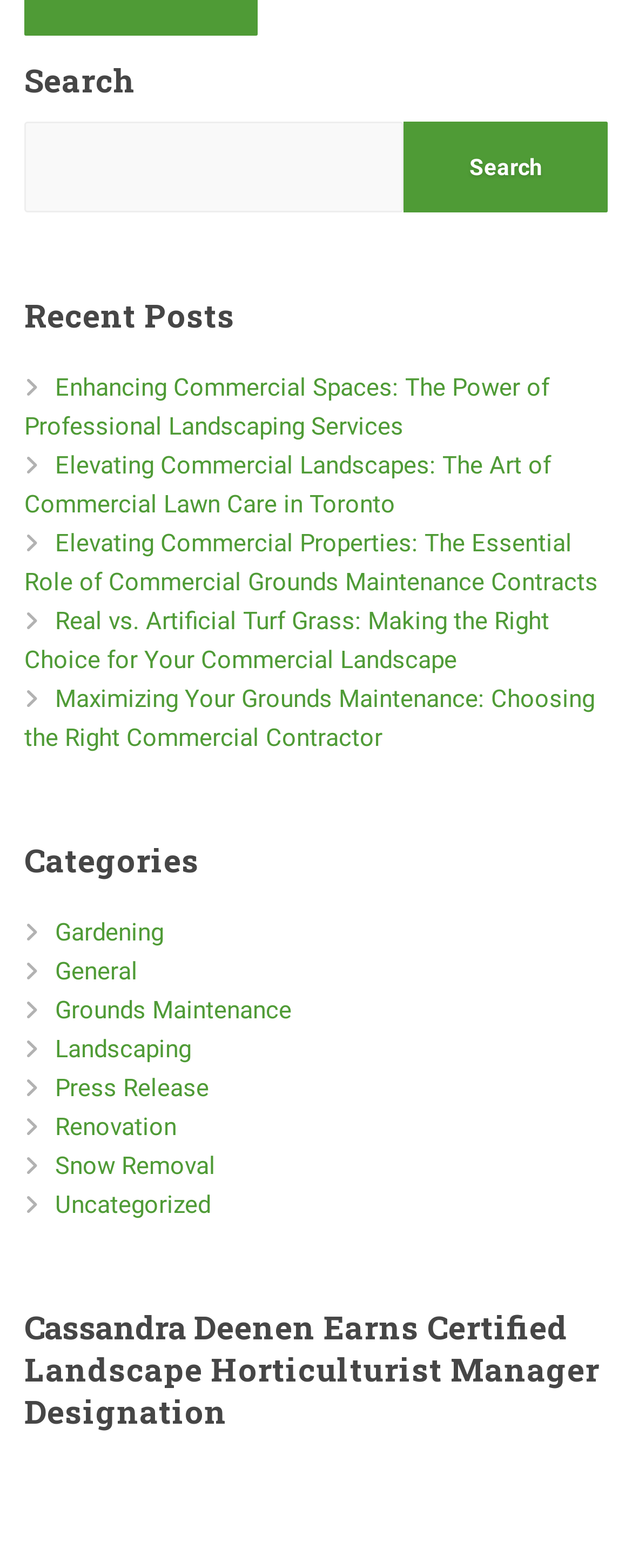Pinpoint the bounding box coordinates of the clickable area needed to execute the instruction: "Read the news about Cassandra Deenen". The coordinates should be specified as four float numbers between 0 and 1, i.e., [left, top, right, bottom].

[0.038, 0.833, 0.962, 0.913]